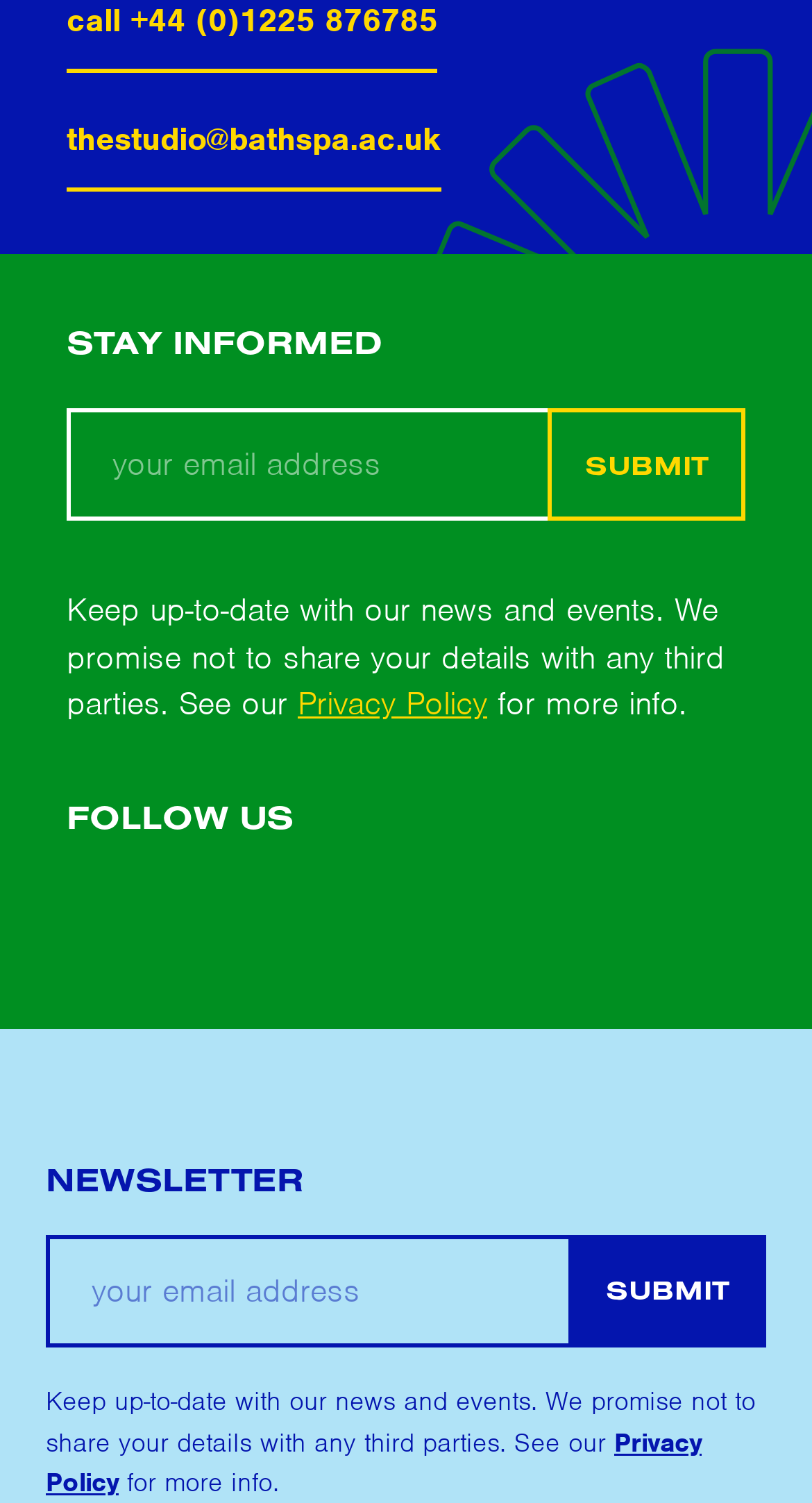What is the promise made regarding shared details?
Based on the screenshot, provide your answer in one word or phrase.

Not to share with third parties